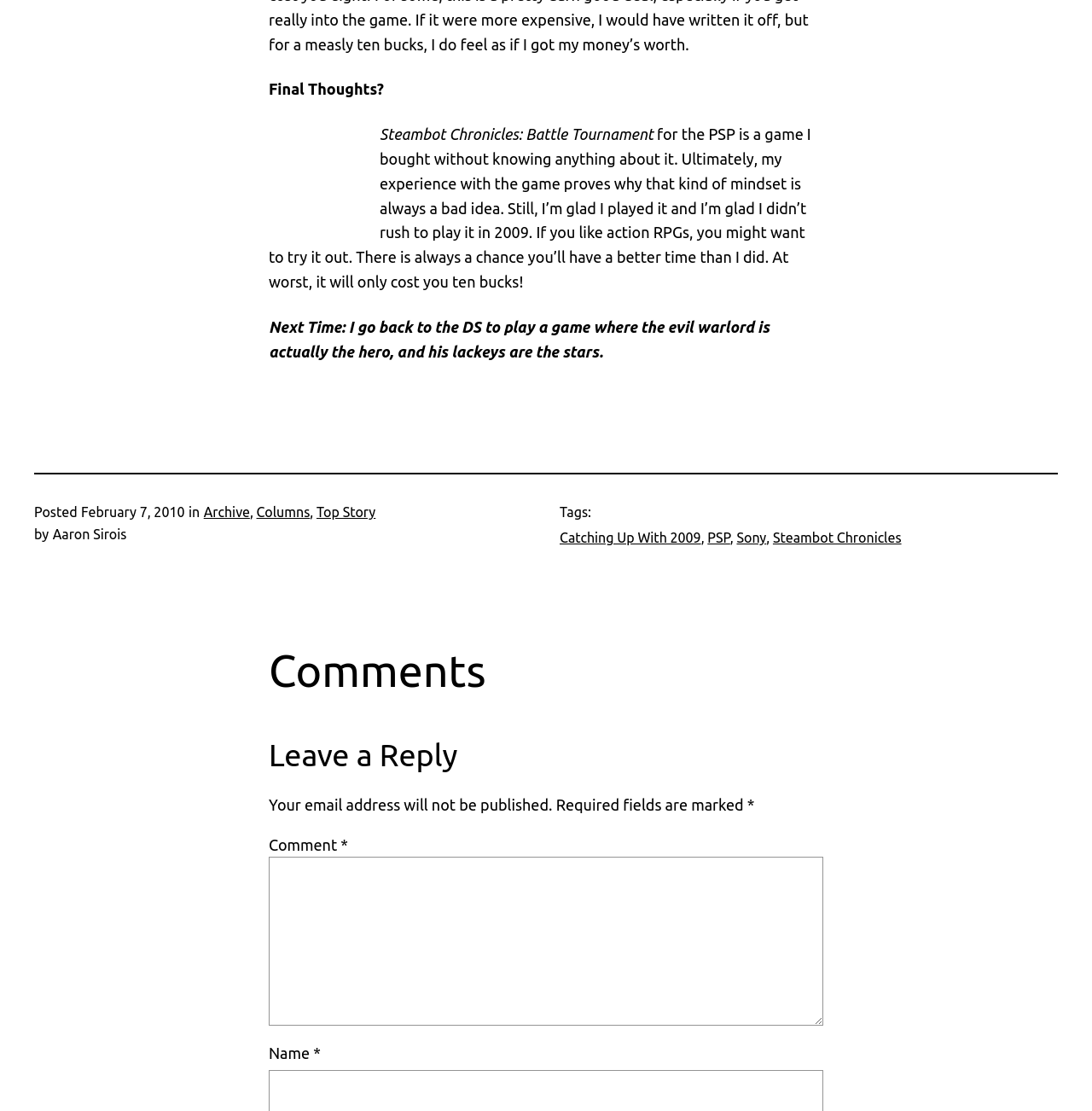What is the category of the article?
Based on the image, answer the question with as much detail as possible.

The category of the article can be found in the link element, which has the text 'Columns'. This element is located near the 'Archive' link element.